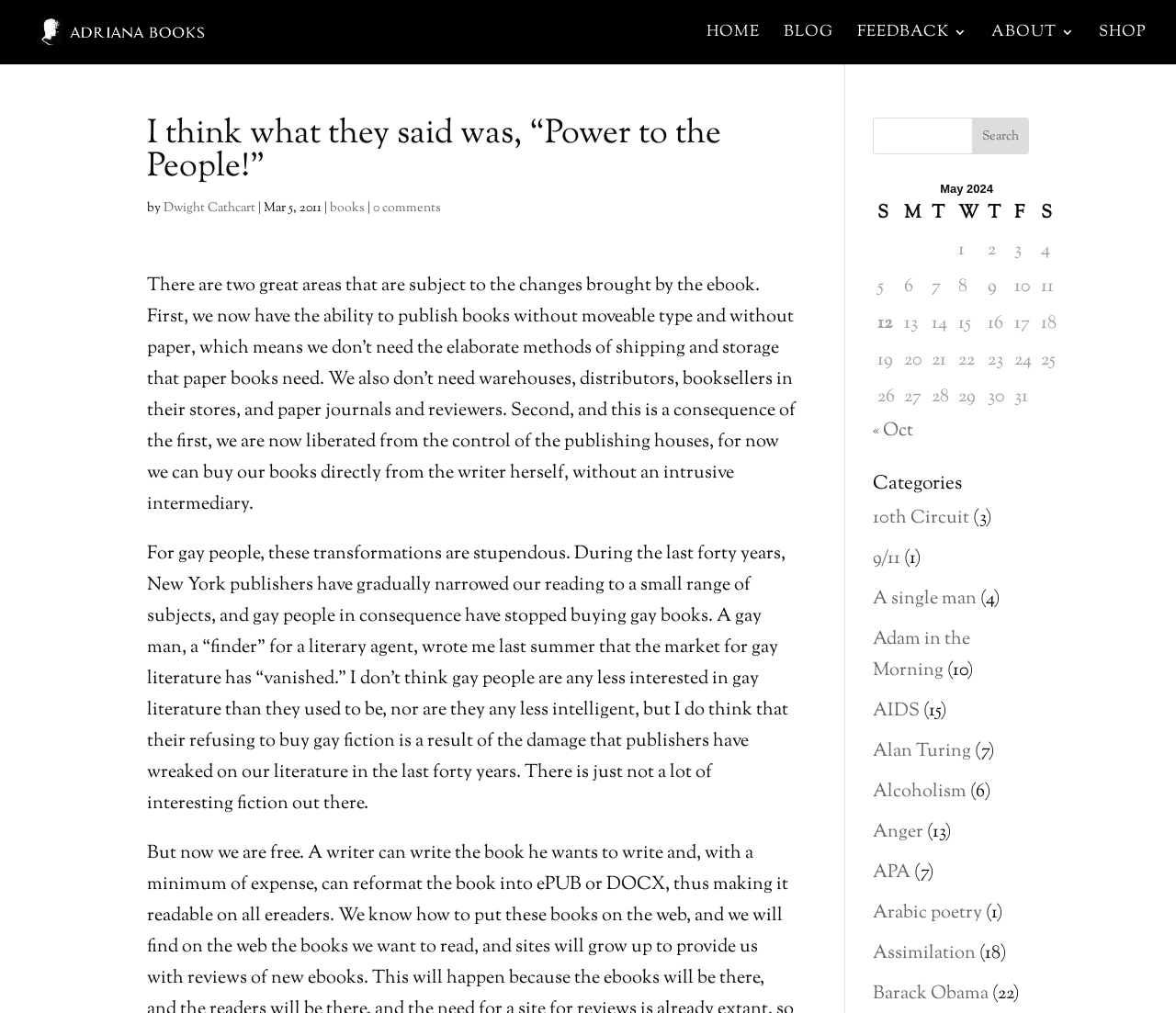How many categories are listed on the webpage?
Please provide a single word or phrase based on the screenshot.

9